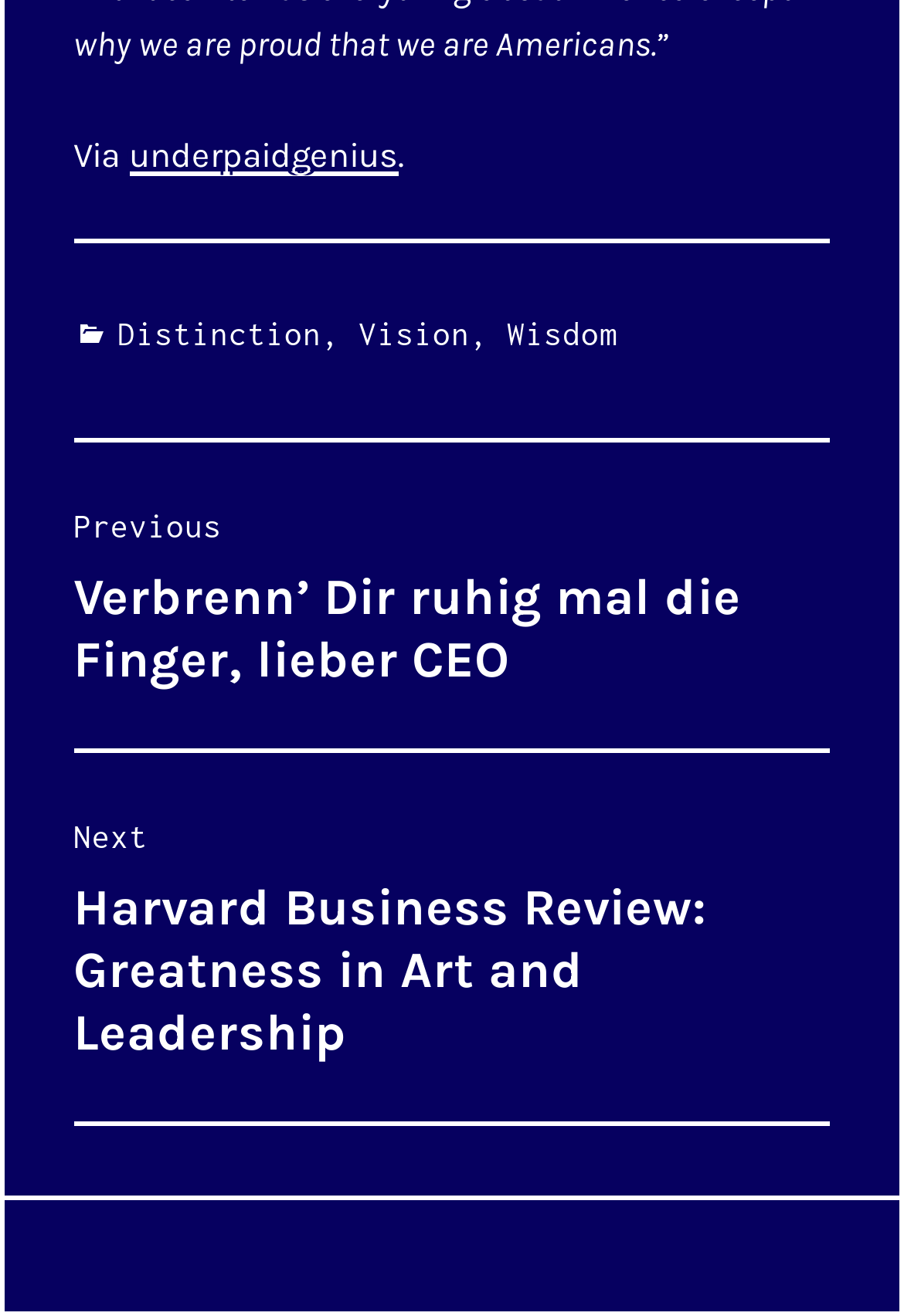Refer to the image and provide an in-depth answer to the question:
What is the purpose of the navigation section?

The navigation section is labeled as 'Post navigation', which suggests that it is used to navigate between different blog posts.